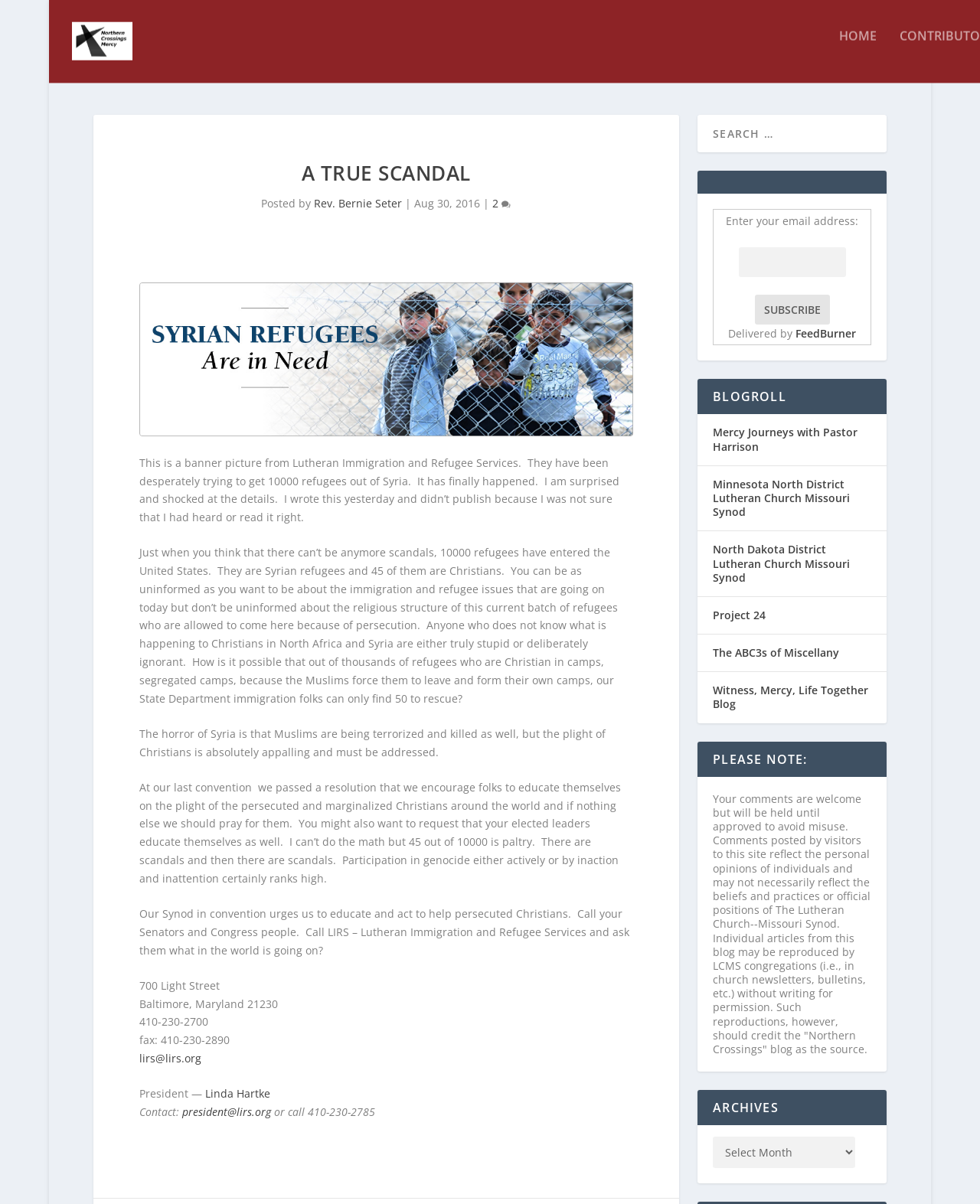Identify the bounding box coordinates of the element to click to follow this instruction: 'Search for something'. Ensure the coordinates are four float values between 0 and 1, provided as [left, top, right, bottom].

[0.712, 0.095, 0.905, 0.127]